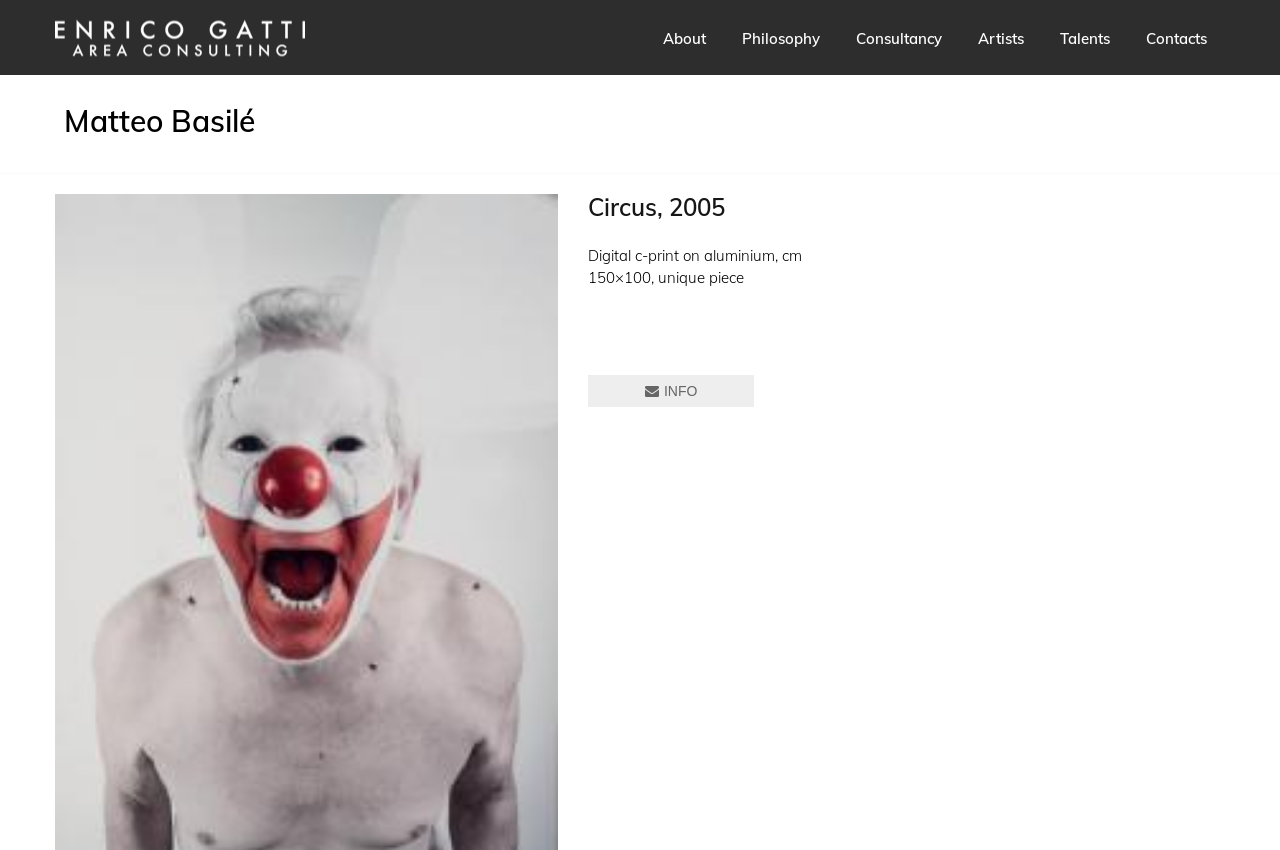Provide a short answer to the following question with just one word or phrase: How many navigation links are at the top of the webpage?

6